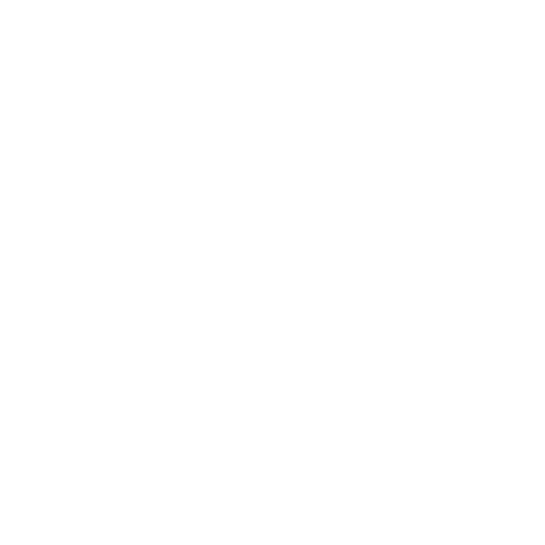Please provide a comprehensive response to the question below by analyzing the image: 
What style does the Point Table embody?

The caption describes the Point Table as having 'clean lines and geometric shapes', which are characteristic of modern and minimalist design. Additionally, it is said to 'seamlessly combine functionality with contemporary elegance', indicating that the table embodies a style of contemporary elegance.